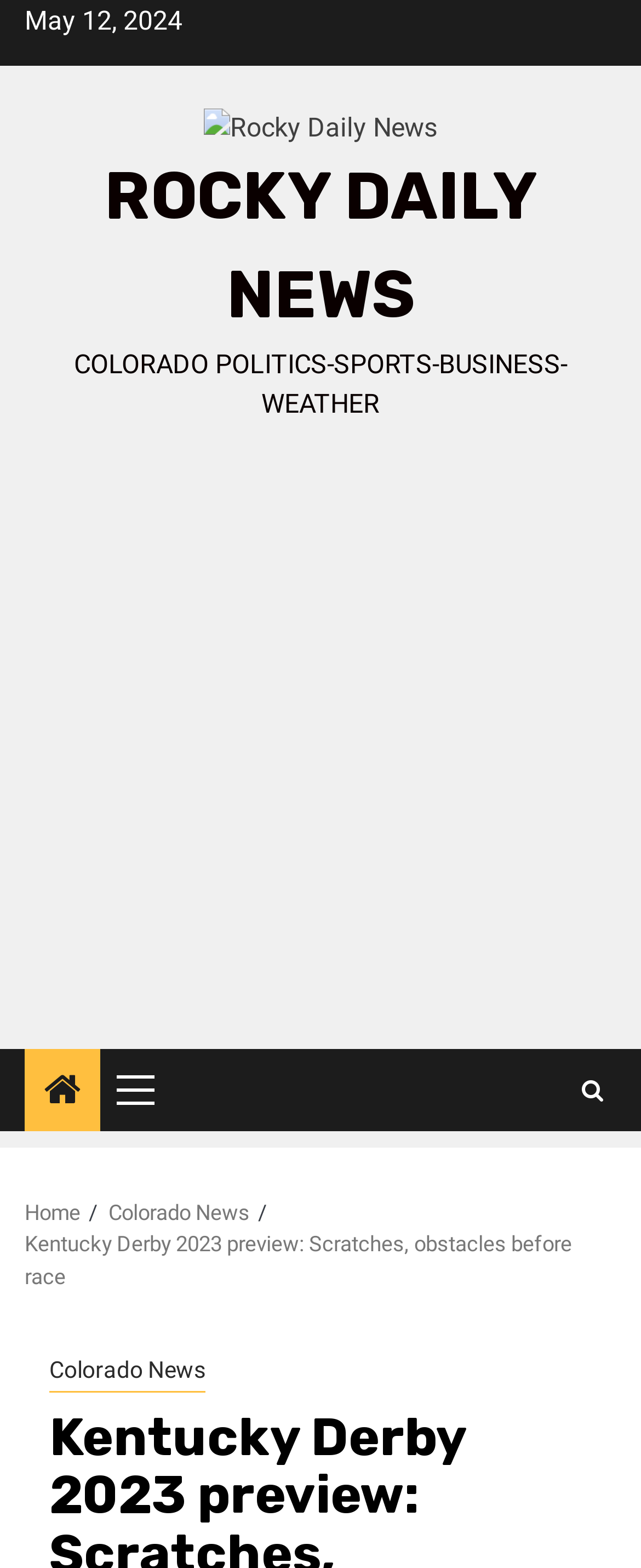Using the given description, provide the bounding box coordinates formatted as (top-left x, top-left y, bottom-right x, bottom-right y), with all values being floating point numbers between 0 and 1. Description: parent_node: ROCKY DAILY NEWS

[0.318, 0.07, 0.682, 0.09]